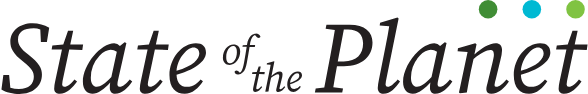How many dots are above the title? Analyze the screenshot and reply with just one word or a short phrase.

Three